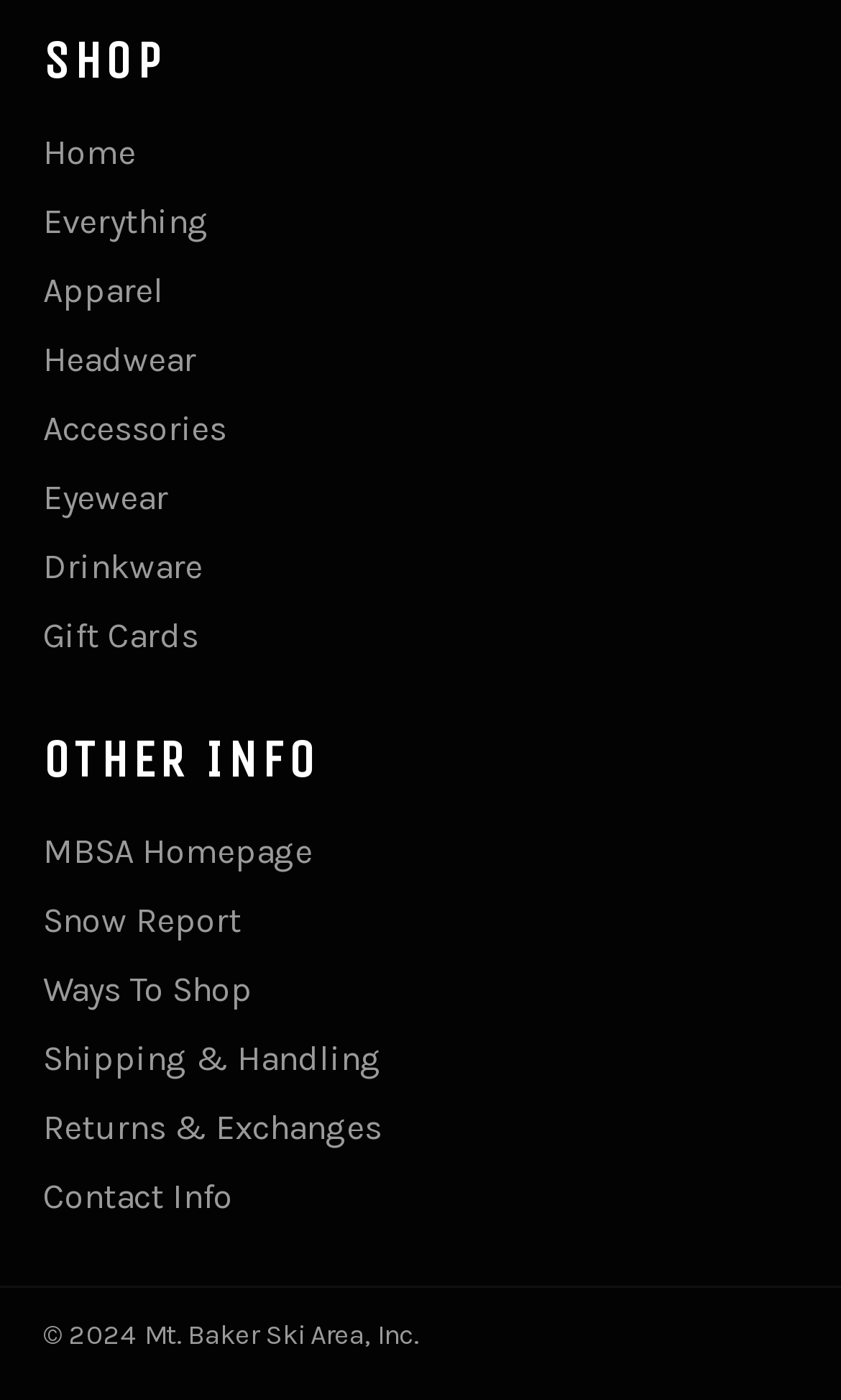Reply to the question below using a single word or brief phrase:
How many main sections are available on the webpage?

2